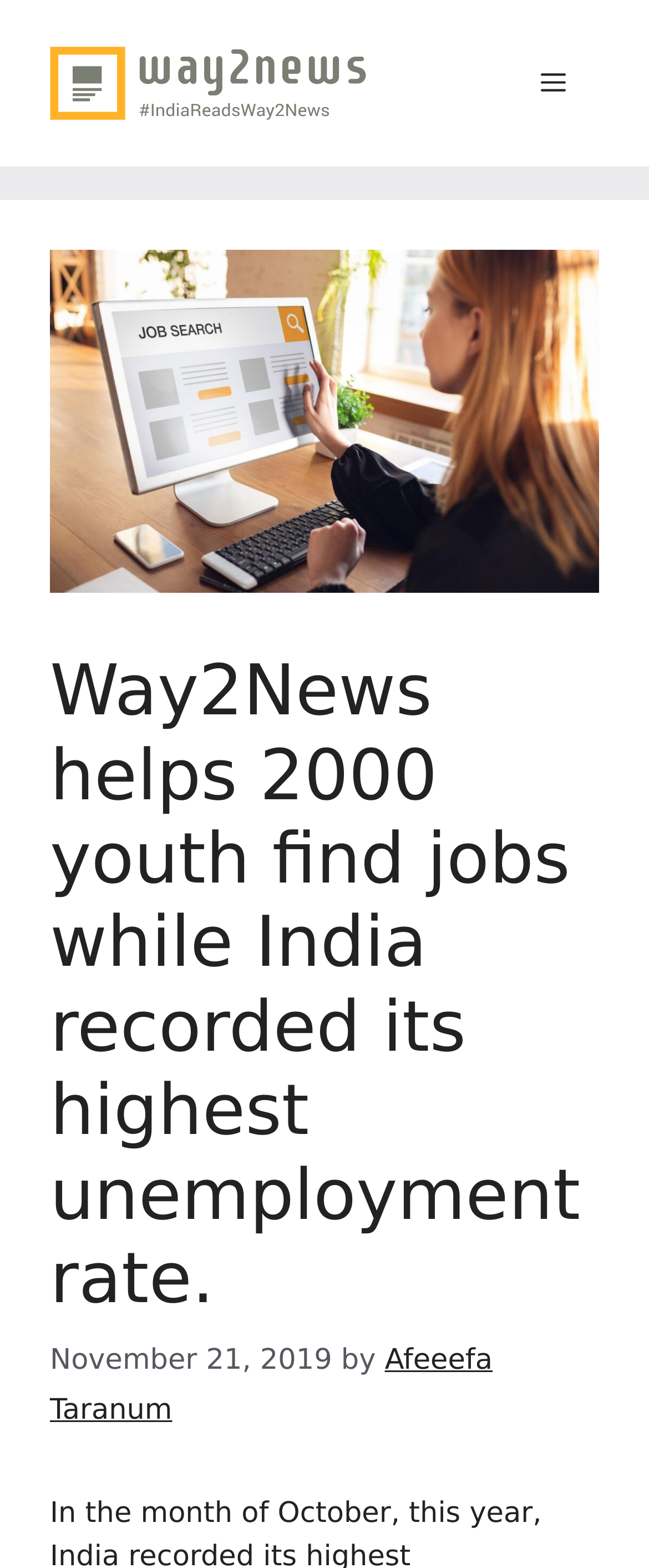What is the name of the news app?
Provide a one-word or short-phrase answer based on the image.

Way2News